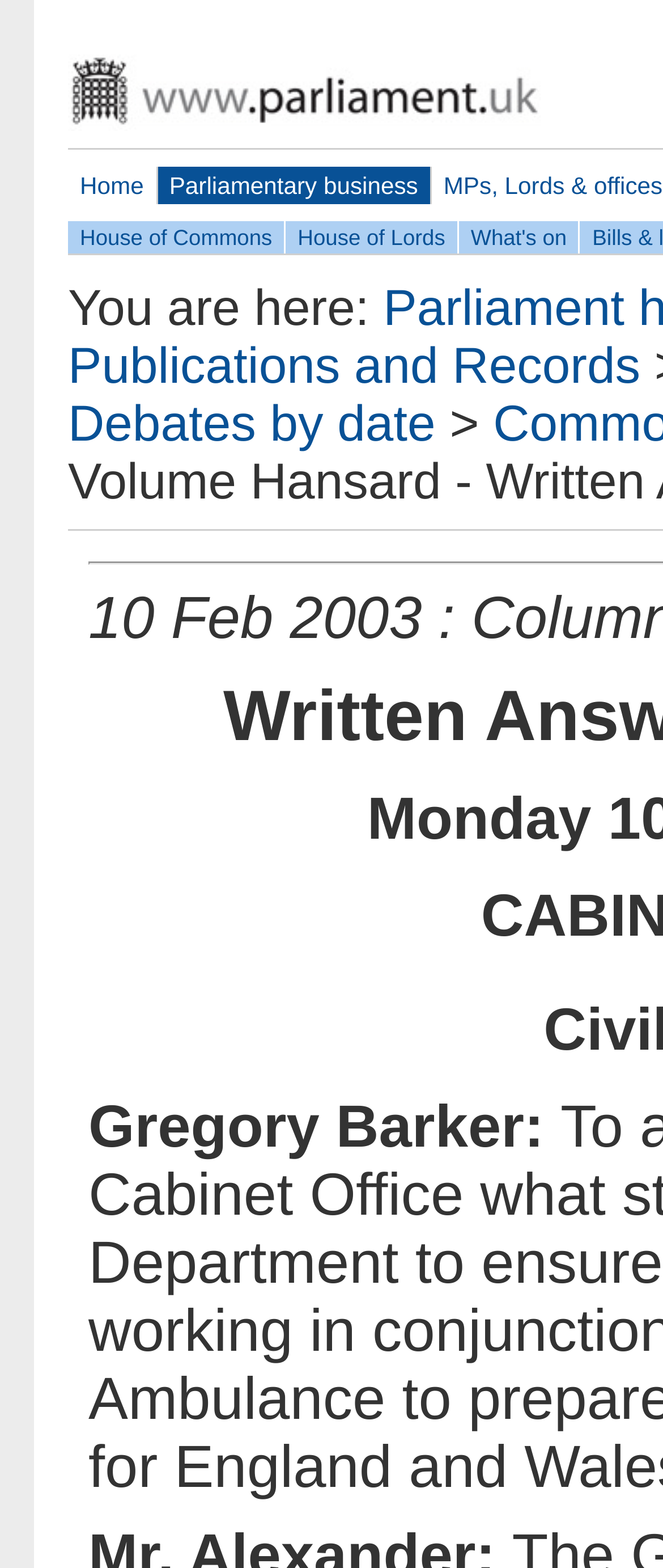Identify the bounding box coordinates for the UI element described as: "Parliamentary business". The coordinates should be provided as four floats between 0 and 1: [left, top, right, bottom].

[0.237, 0.106, 0.648, 0.13]